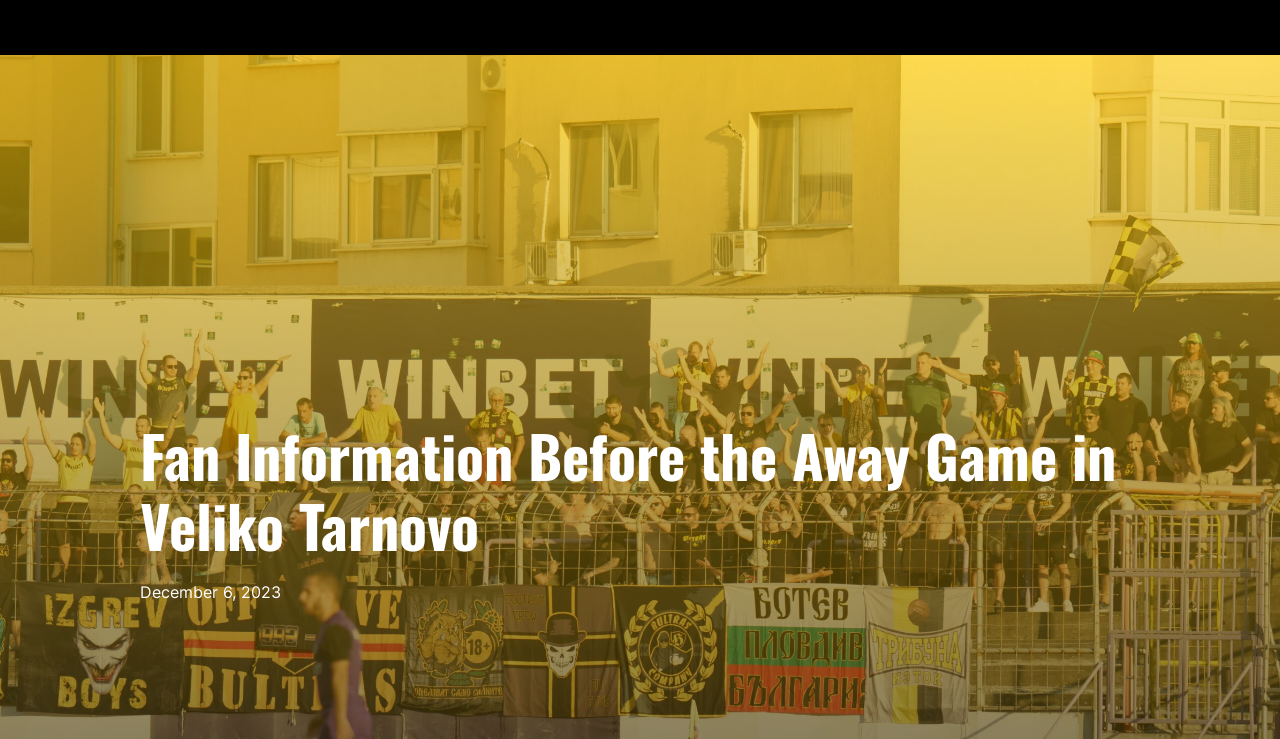Indicate the bounding box coordinates of the element that must be clicked to execute the instruction: "Subscribe". The coordinates should be given as four float numbers between 0 and 1, i.e., [left, top, right, bottom].

None